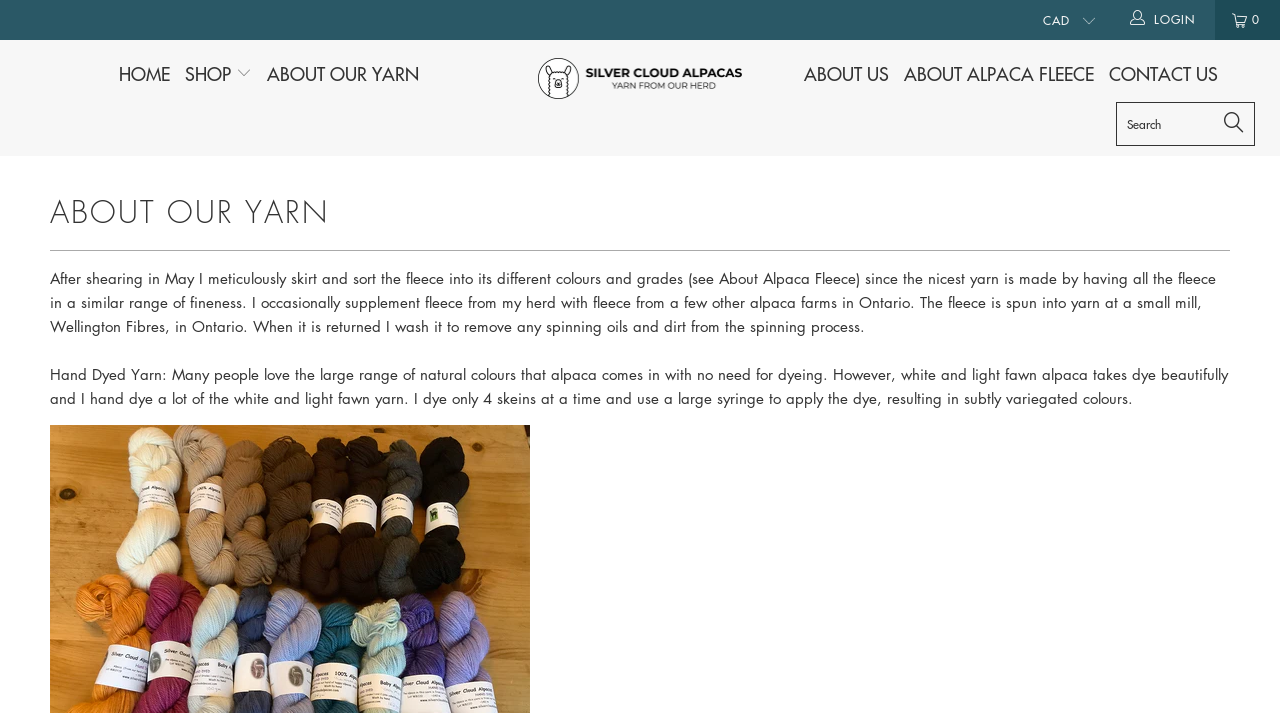What is the purpose of washing the yarn? Analyze the screenshot and reply with just one word or a short phrase.

Remove spinning oils and dirt